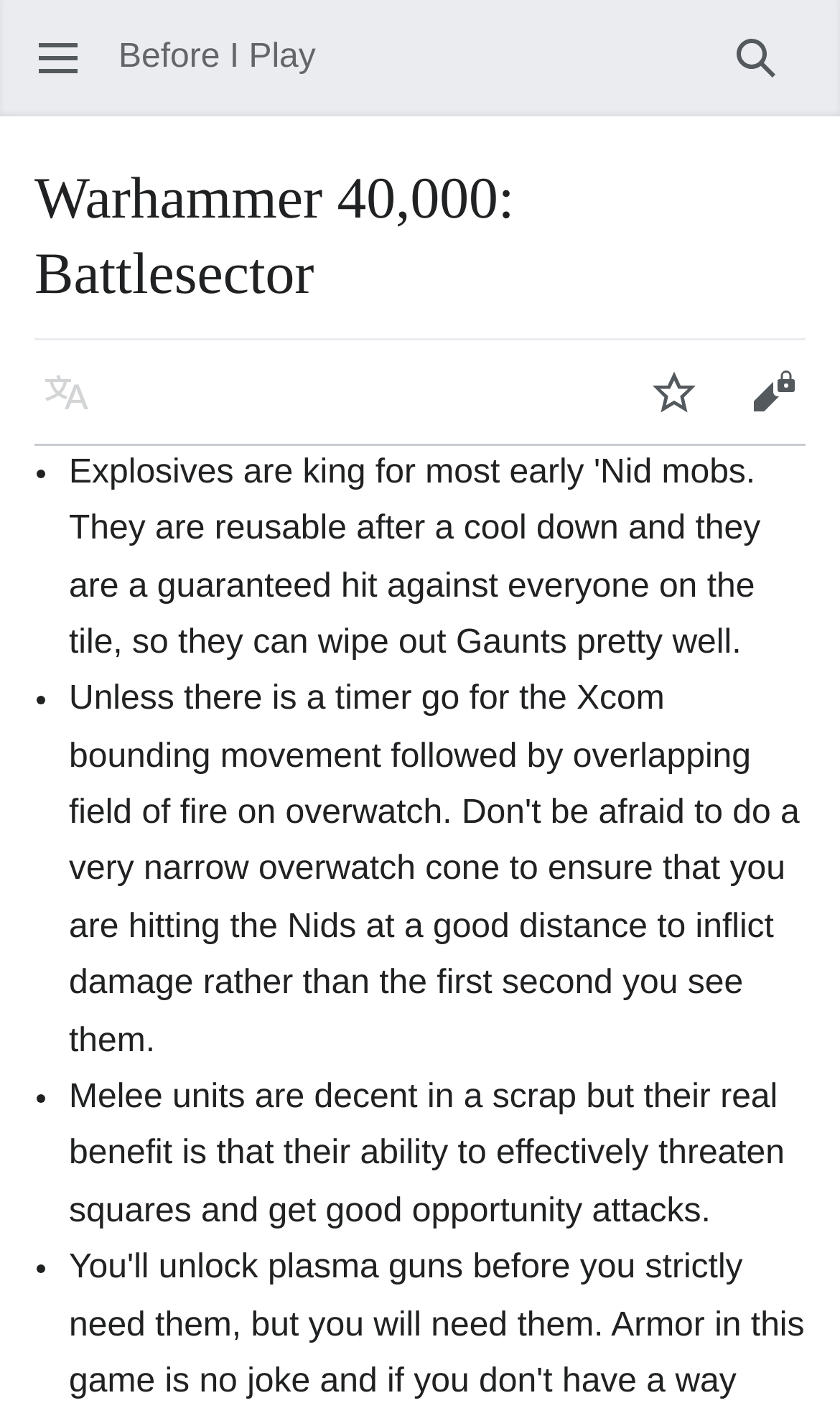Use a single word or phrase to respond to the question:
How many text elements are on the page?

2